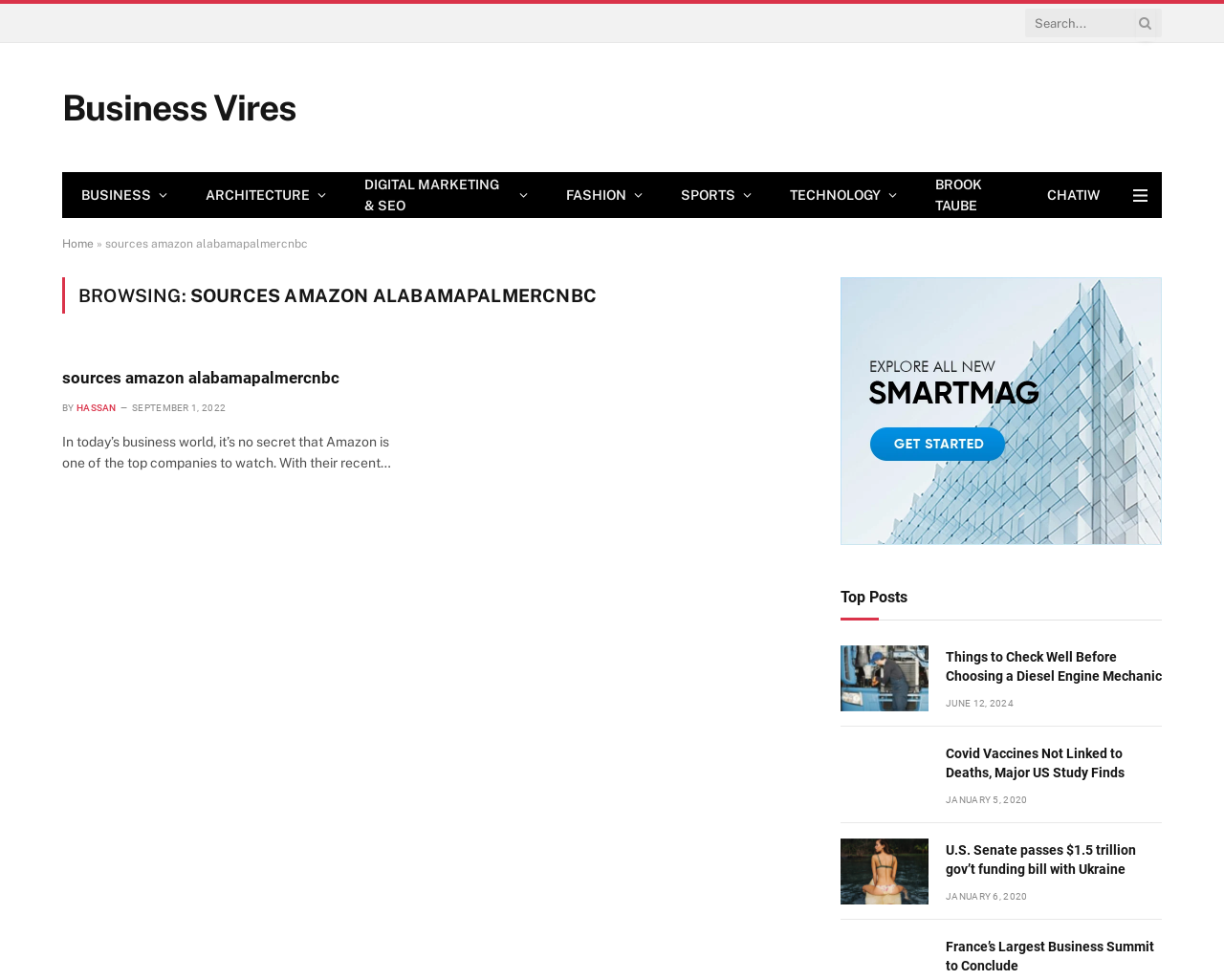Ascertain the bounding box coordinates for the UI element detailed here: "sources amazon alabamapalmercnbc". The coordinates should be provided as [left, top, right, bottom] with each value being a float between 0 and 1.

[0.051, 0.375, 0.338, 0.398]